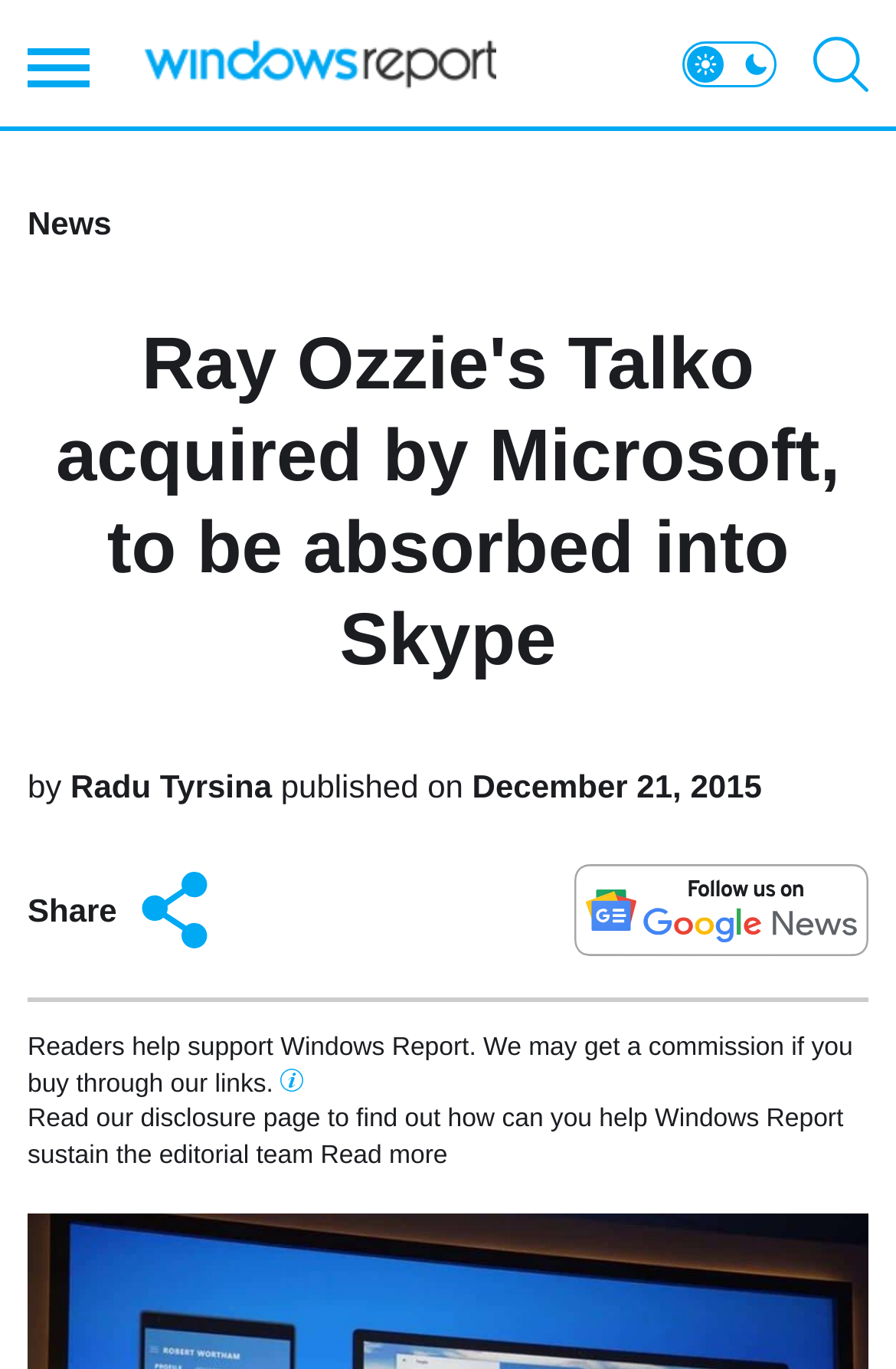Please determine the bounding box coordinates for the UI element described as: "Sign me up!".

None